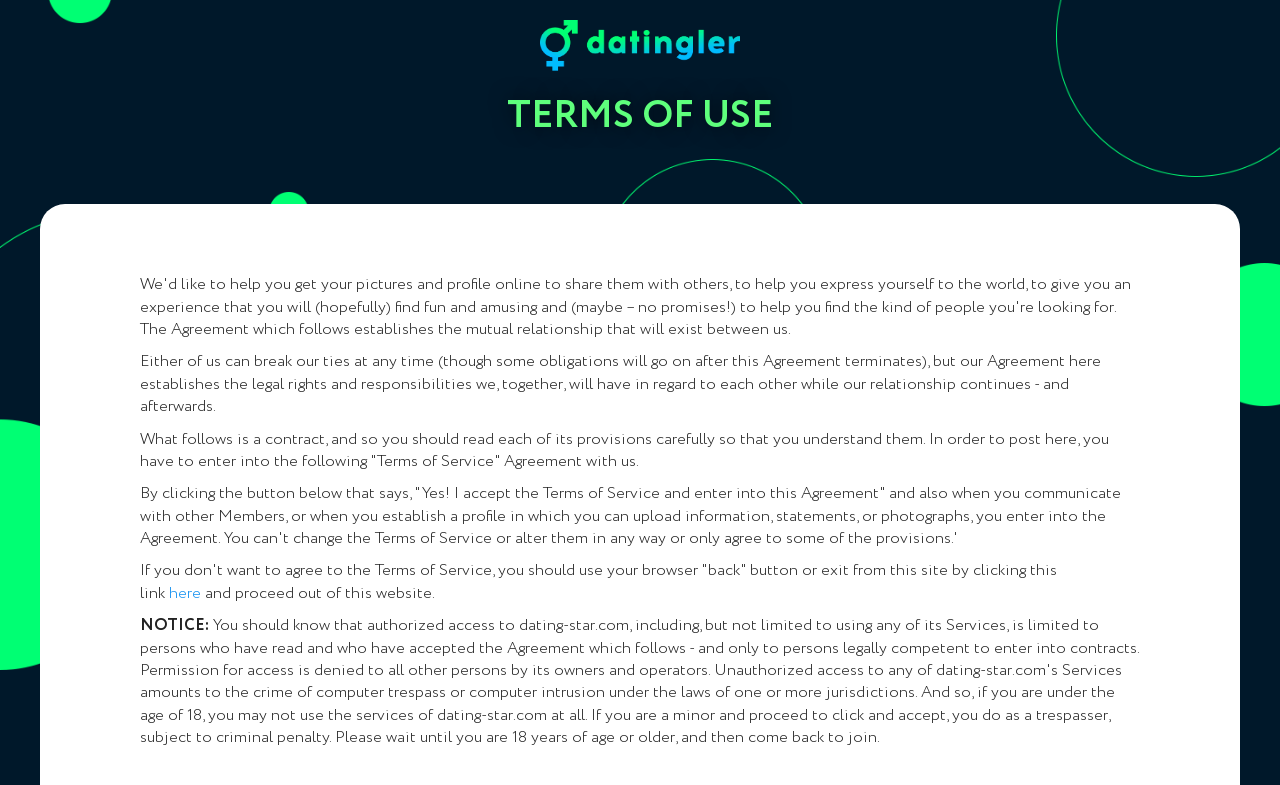Extract the bounding box coordinates for the UI element described by the text: "here". The coordinates should be in the form of [left, top, right, bottom] with values between 0 and 1.

[0.132, 0.746, 0.157, 0.767]